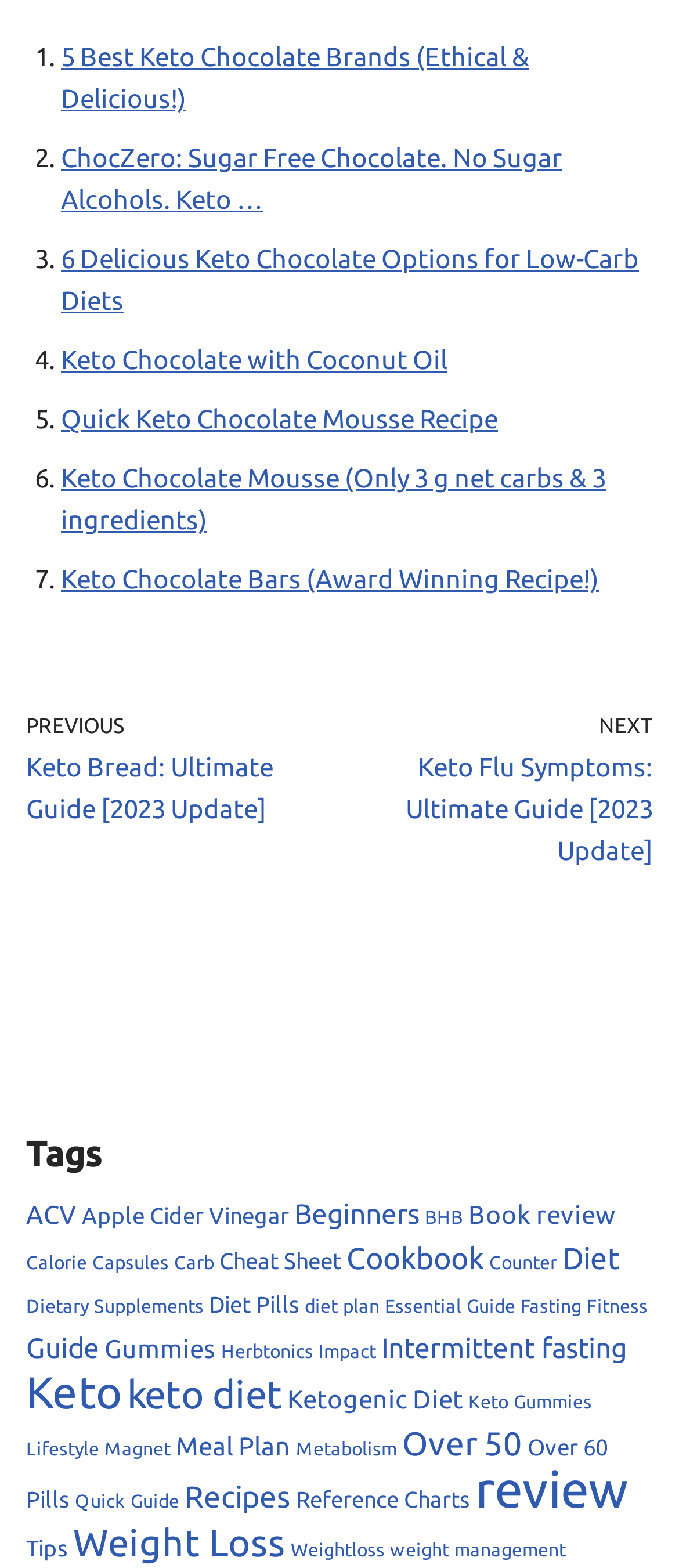Locate the bounding box coordinates of the element to click to perform the following action: 'Go to the 'Keto Bread: Ultimate Guide [2023 Update]' page'. The coordinates should be given as four float values between 0 and 1, in the form of [left, top, right, bottom].

[0.038, 0.45, 0.474, 0.53]